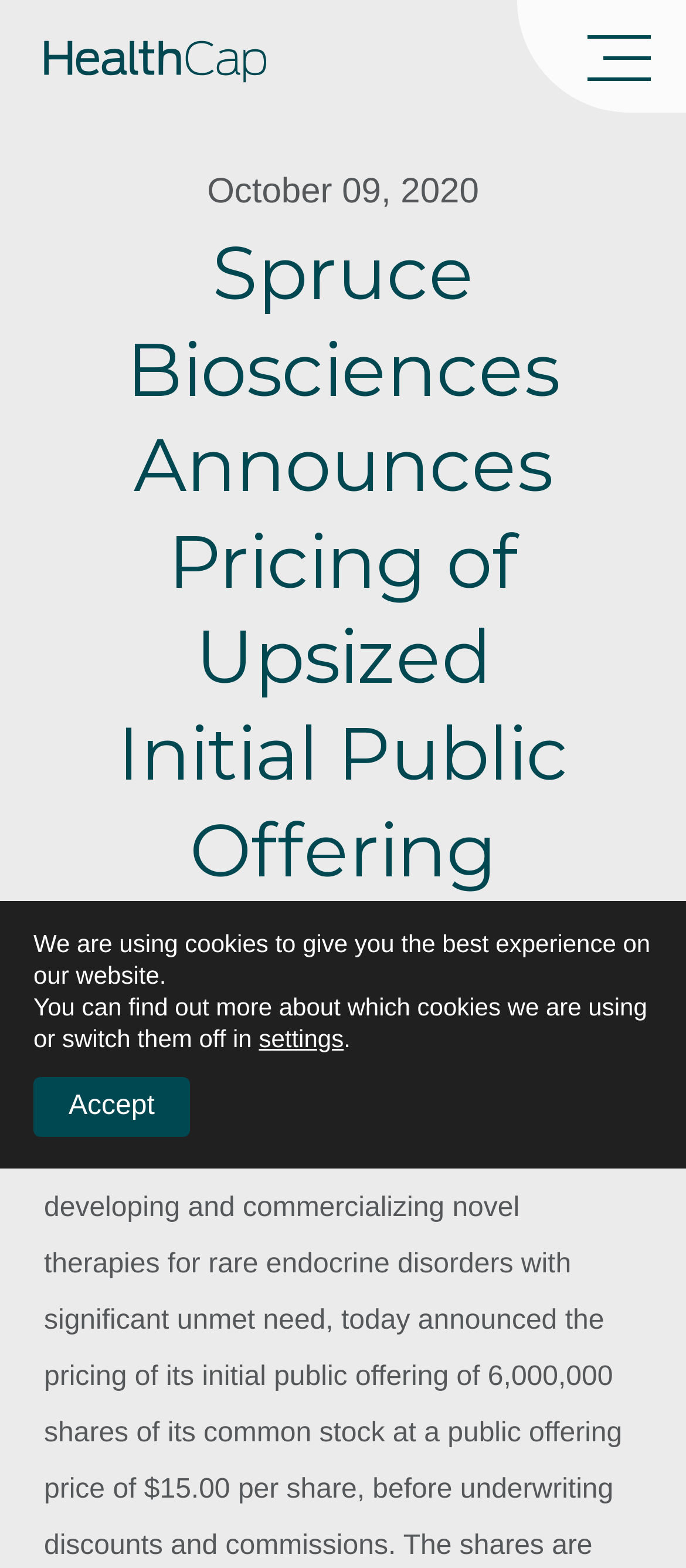Identify the webpage's primary heading and generate its text.

Spruce Biosciences Announces Pricing of Upsized Initial Public Offering